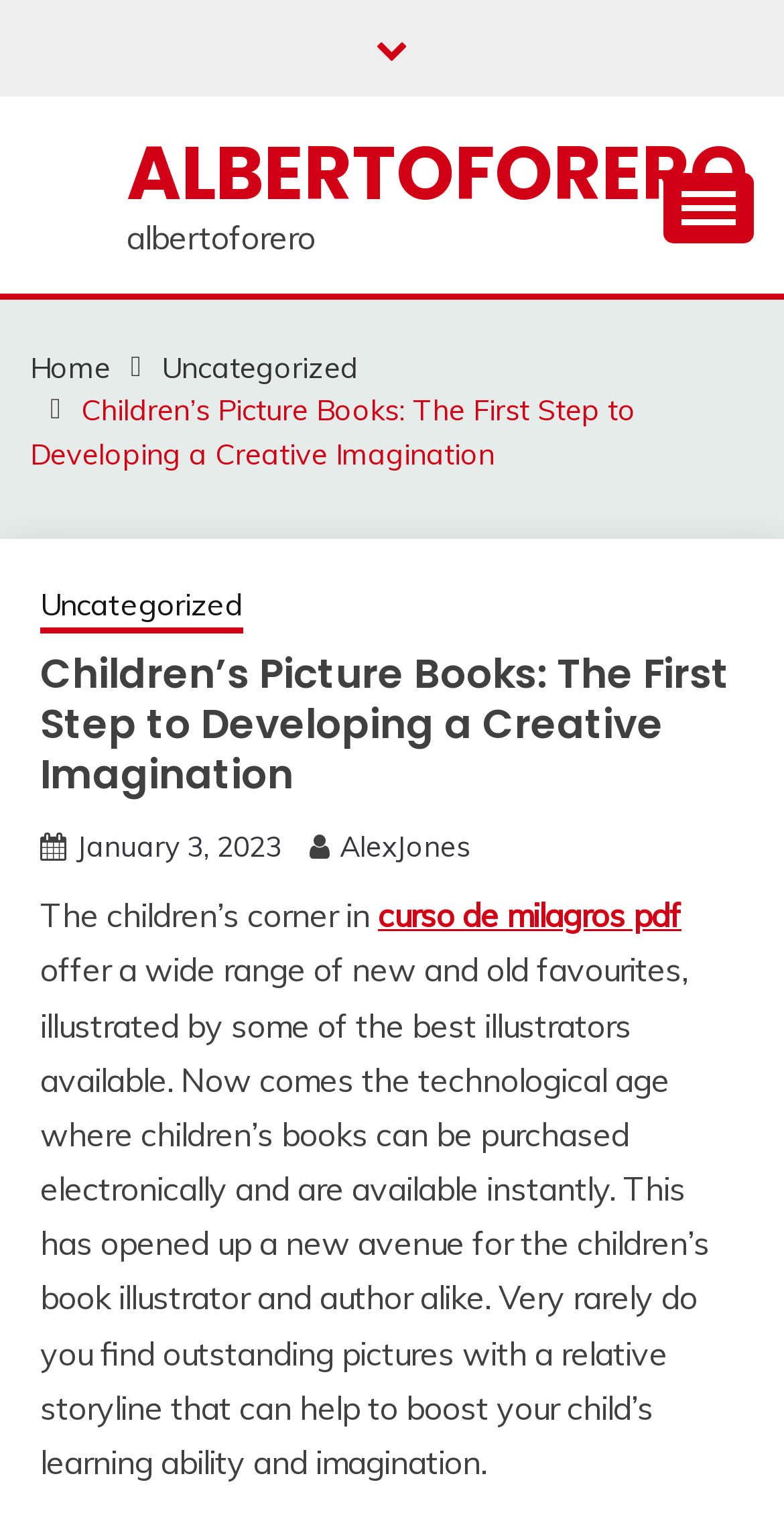Generate a comprehensive description of the webpage content.

The webpage is about children's picture books, specifically discussing their importance in developing a creative imagination. At the top, there is a link to the homepage and a button to expand the primary menu. Below this, there is a navigation section with breadcrumbs, showing the current page's location in the website's hierarchy.

The main content of the page is divided into sections. The first section has a heading that reads "Children's Picture Books: The First Step to Developing a Creative Imagination". Below this heading, there is a paragraph of text that describes the children's corner in "curso de milagros pdf", offering a wide range of new and old favorites, illustrated by some of the best illustrators available. The text also discusses the benefits of electronic children's books and their impact on the industry.

To the right of the main content, there are several links, including one to the current page, another to the "Uncategorized" category, and a link to a specific date, January 3, 2023. There is also a link to the author, AlexJones.

At the very bottom of the page, there is a link with a font awesome icon, possibly a social media link or a link to a related resource.